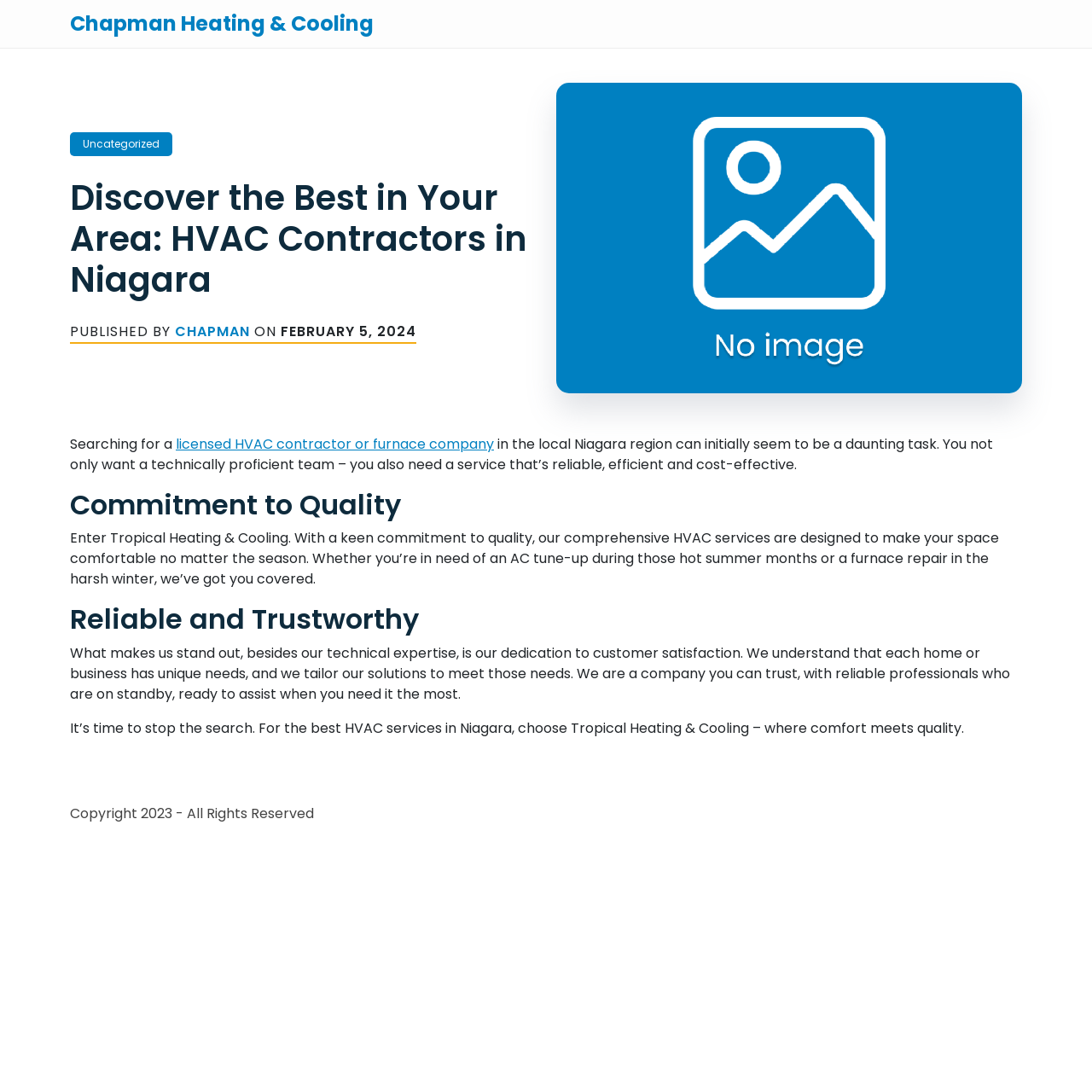What is the purpose of the webpage?
Please provide a full and detailed response to the question.

The webpage appears to be promoting the HVAC services of Chapman Heating & Cooling, providing information about their commitment to quality, reliability, and customer satisfaction, which suggests that the purpose of the webpage is to promote their services.